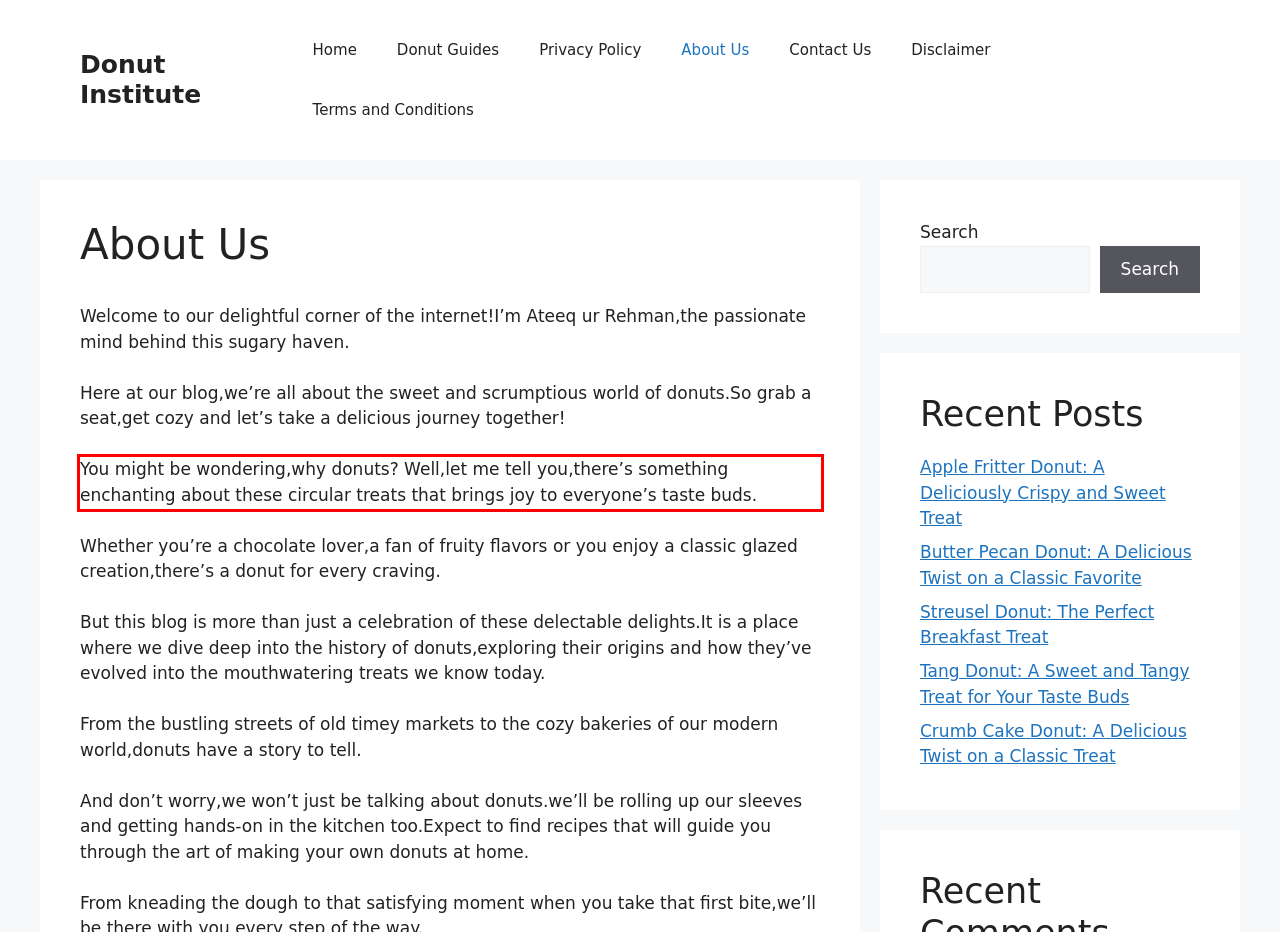Identify the red bounding box in the webpage screenshot and perform OCR to generate the text content enclosed.

You might be wondering,why donuts? Well,let me tell you,there’s something enchanting about these circular treats that brings joy to everyone’s taste buds.